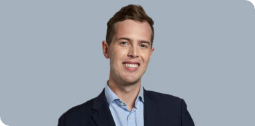Please analyze the image and provide a thorough answer to the question:
What is the background color of the portrait?

The caption describes the background of the portrait as a soft gray, which adds a polished look to the image.